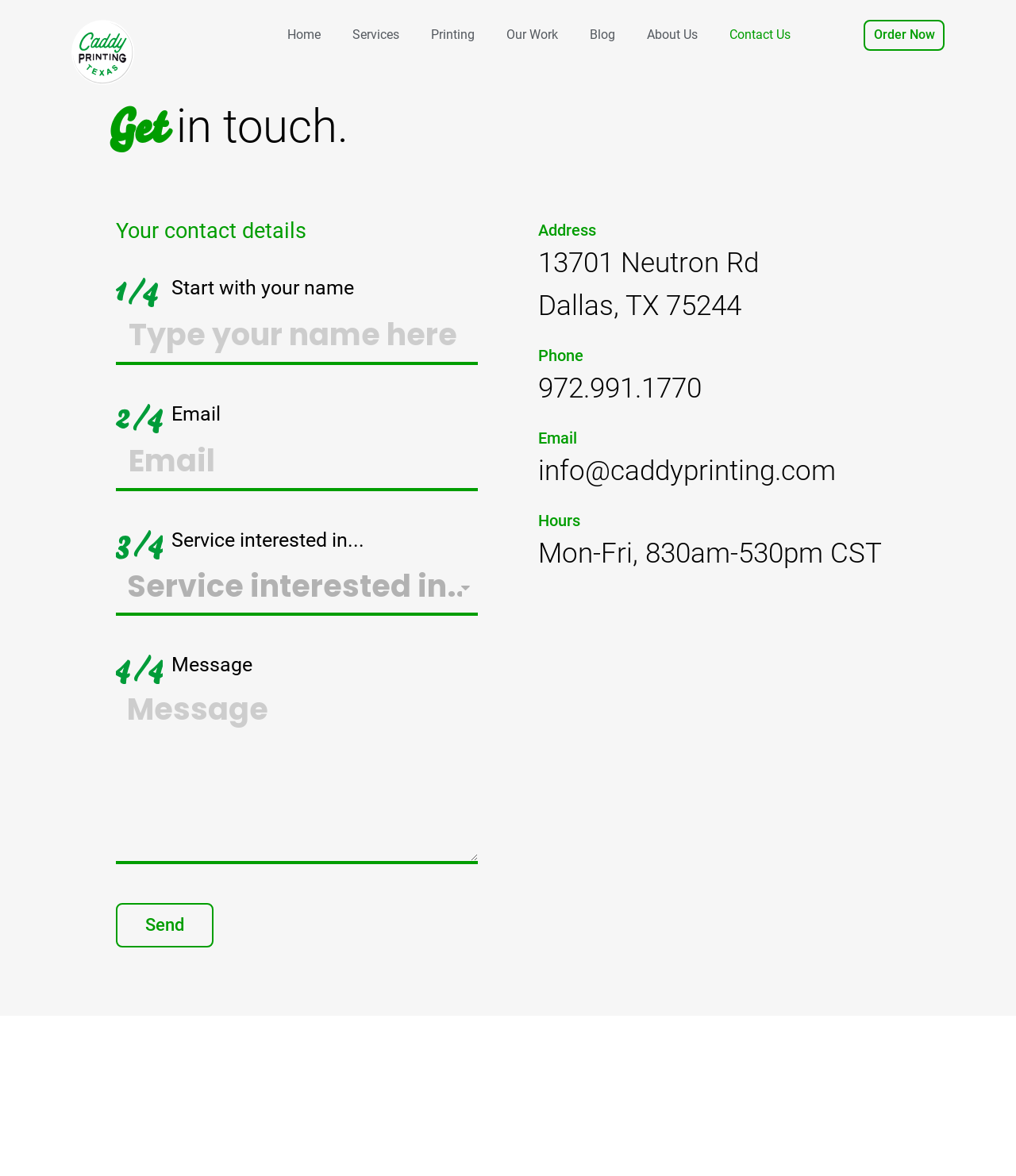Give a short answer using one word or phrase for the question:
What is the company's goal for customer satisfaction?

Highest priority